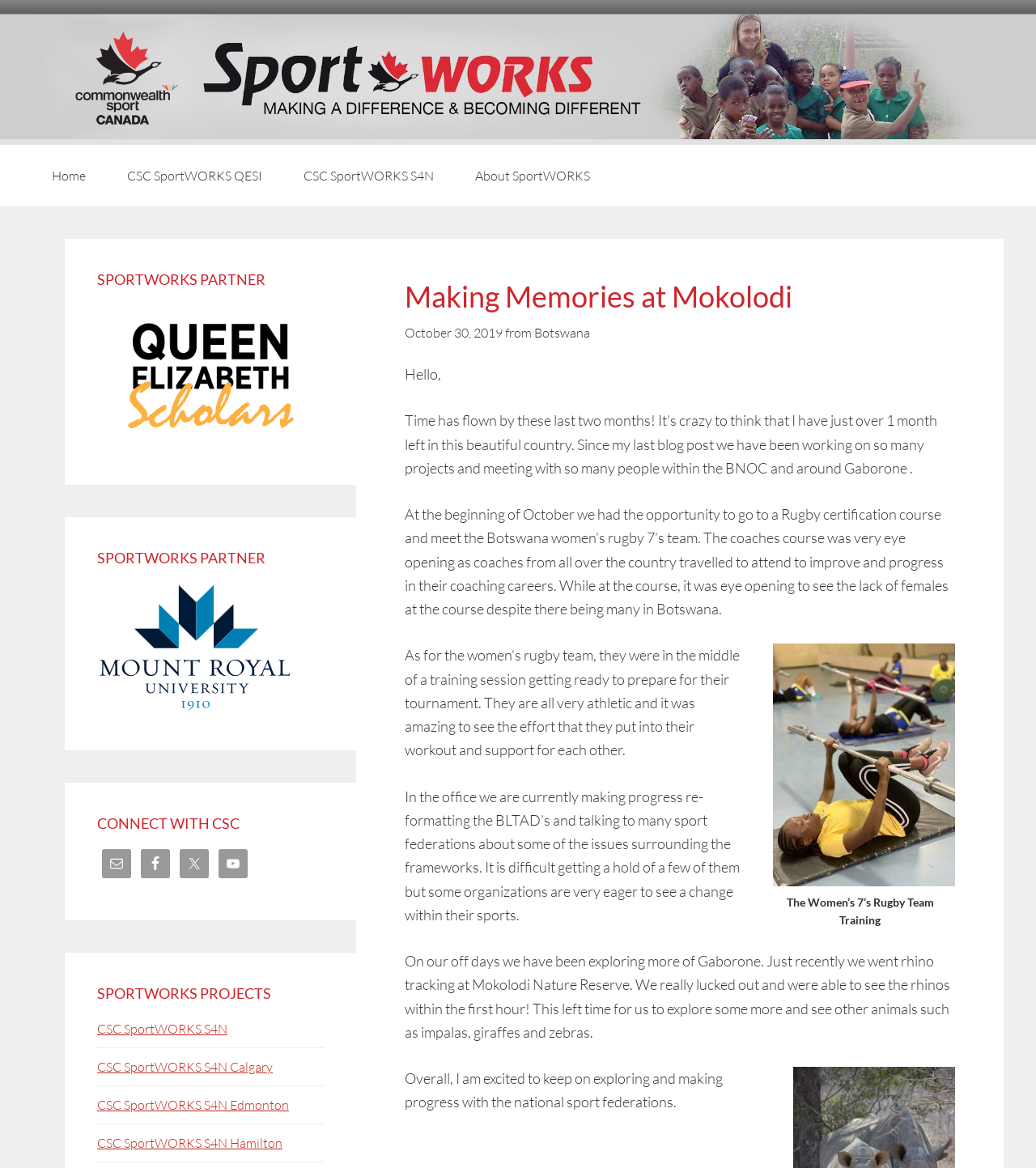Explain the webpage's design and content in an elaborate manner.

The webpage is about "Making Memories at Mokolodi" and appears to be a blog post. At the top, there are several links, including "Skip to content" and "Skip to primary sidebar", followed by a navigation menu with links to "SportWORKS Blog", "Home", "CSC SportWORKS QESI", "CSC SportWORKS S4N", and "About SportWORKS".

Below the navigation menu, there is a header section with a title "Making Memories at Mokolodi" and a timestamp "October 30, 2019". The main content of the blog post is divided into several paragraphs, describing the author's experiences in Botswana, including attending a rugby certification course, meeting the Botswana women's rugby 7's team, and exploring Gaborone.

There is an image embedded in the content, showing the women's rugby team training, with a caption "The Women’s 7’s Rugby Team Training". The author also mentions going rhino tracking at Mokolodi Nature Reserve and seeing other animals such as impalas, giraffes, and zebras.

To the right of the main content, there is a sidebar with several sections, including "Primary Sidebar", "SPORTWORKS PARTNER" with two images, "CONNECT WITH CSC" with links to email, Facebook, Twitter, and YouTube, and "SPORTWORKS PROJECTS" with links to various projects.

Overall, the webpage has a simple and clean layout, with a focus on the blog post content and some additional information and links in the sidebar.